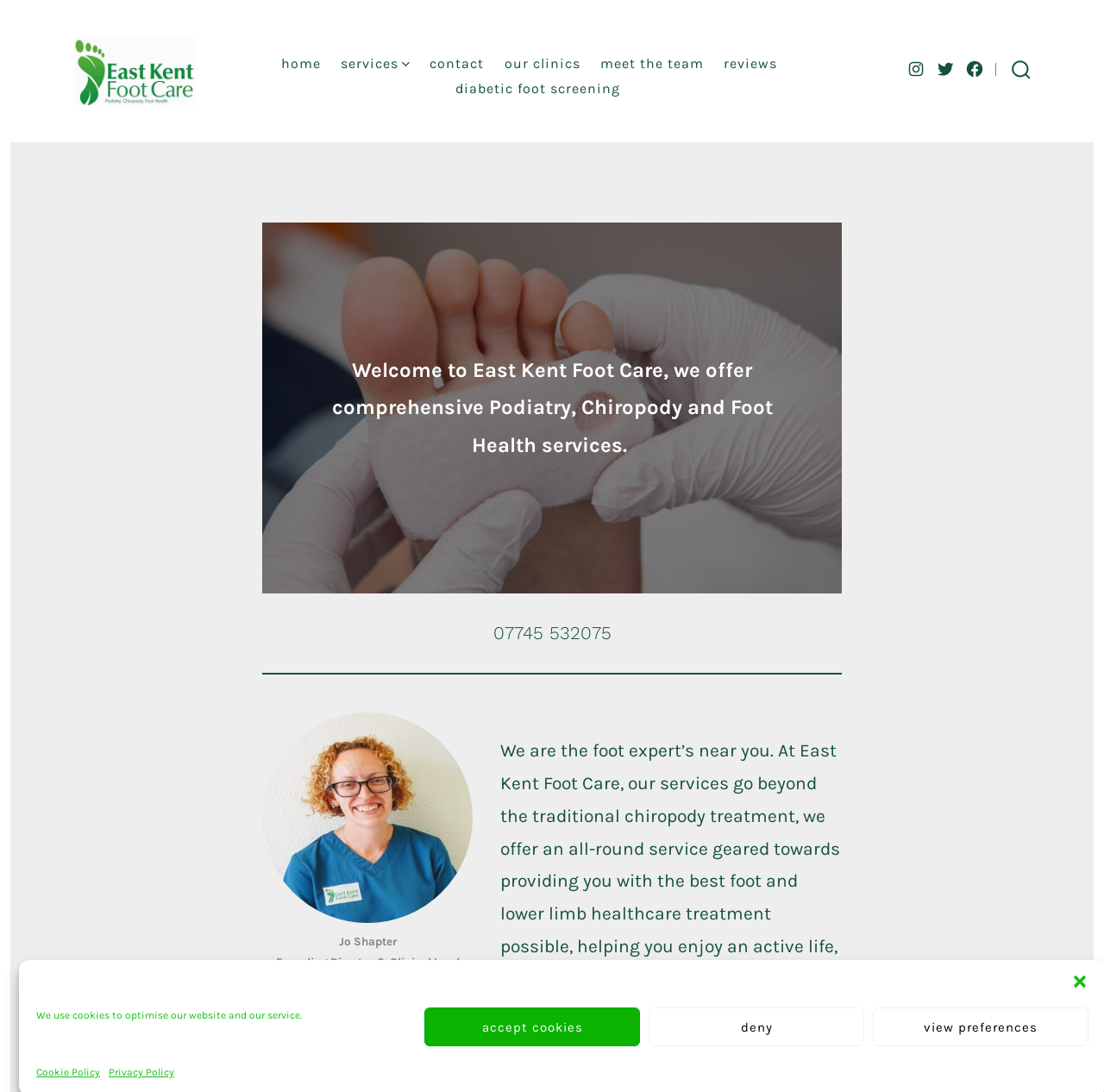Please specify the bounding box coordinates for the clickable region that will help you carry out the instruction: "View services".

[0.309, 0.047, 0.371, 0.07]